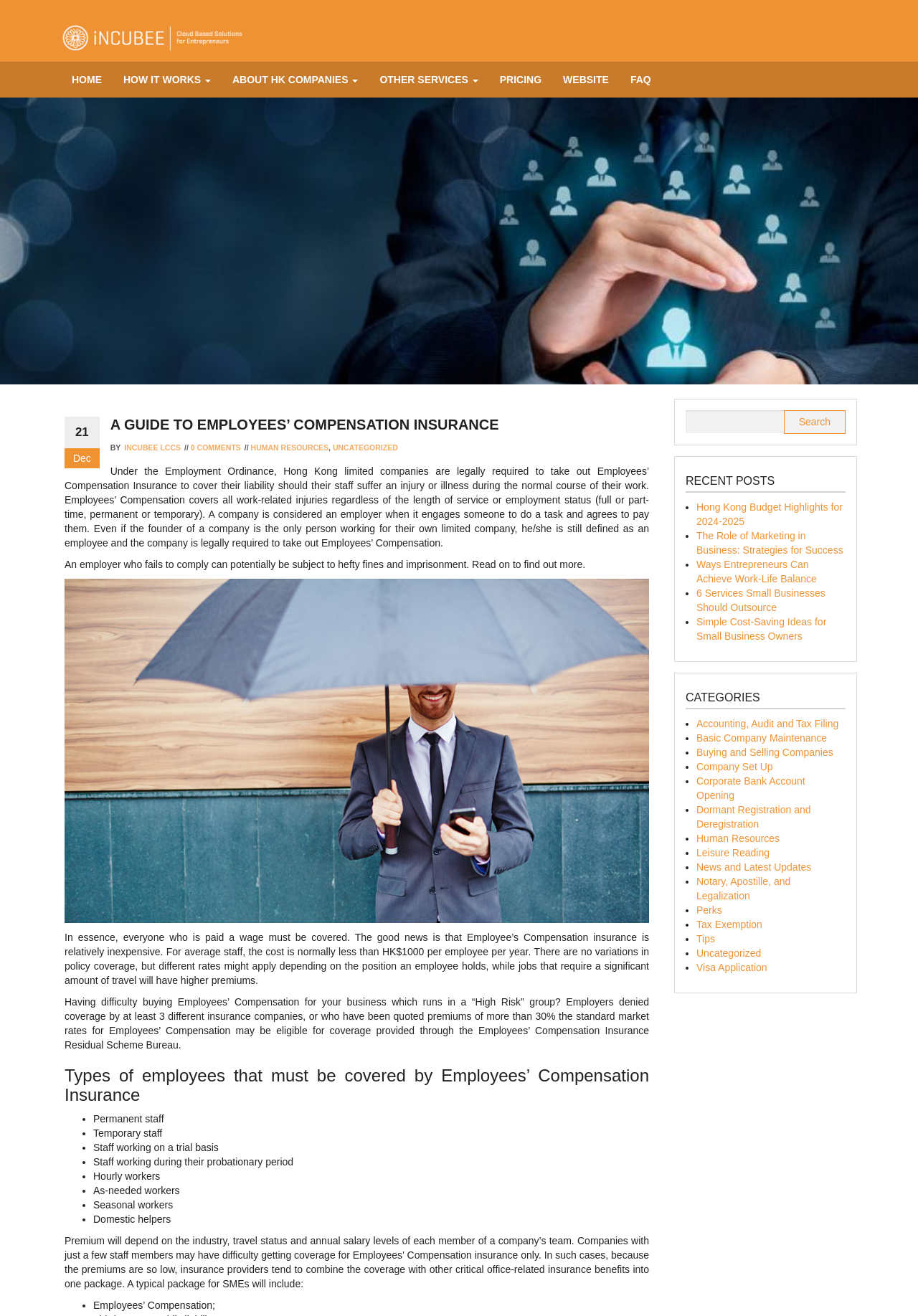What is the purpose of Employees’ Compensation Insurance?
Give a thorough and detailed response to the question.

According to the article, Employees’ Compensation Insurance is required by law to cover the liability of employers in case their staff suffer an injury or illness during the normal course of their work.